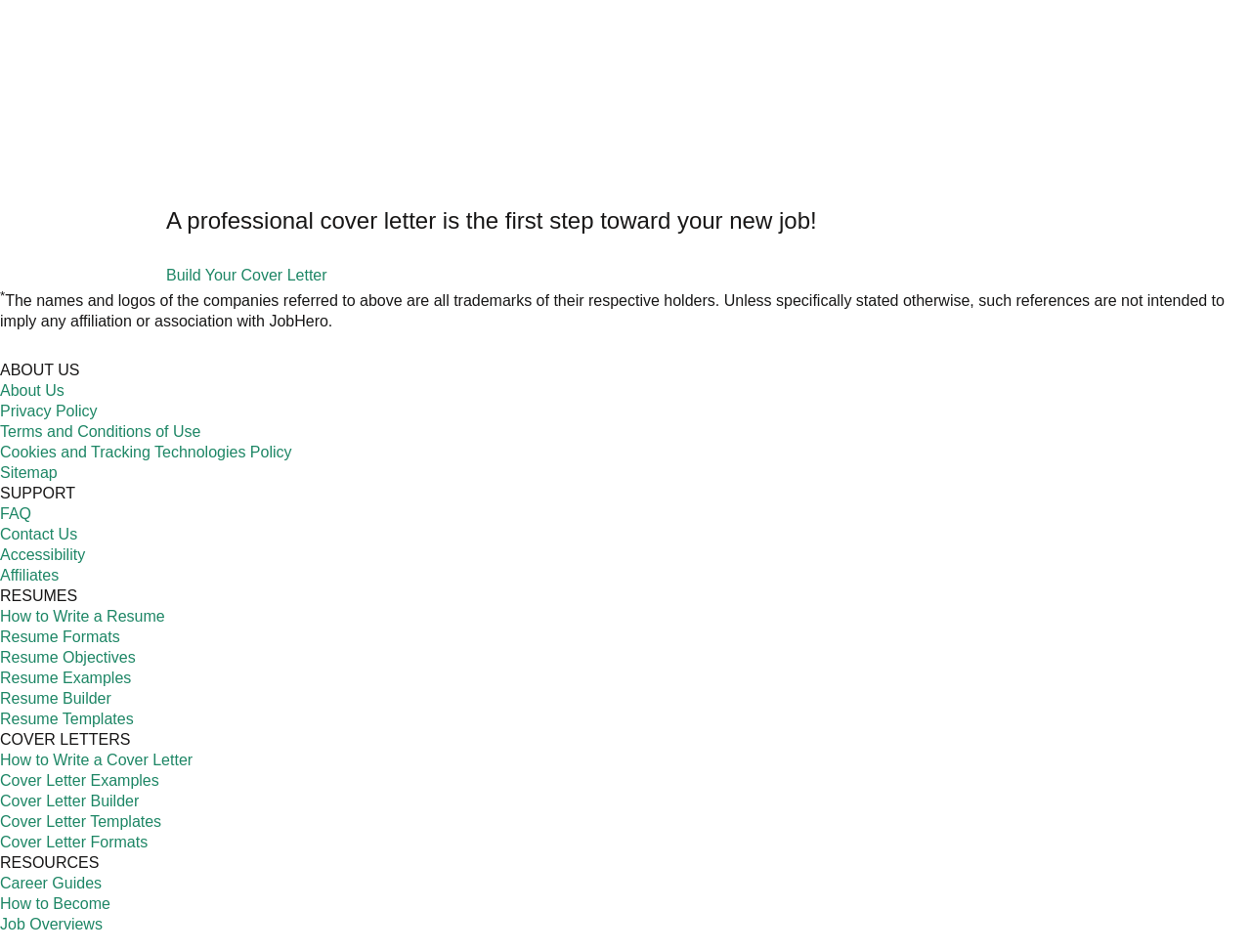Please determine the bounding box coordinates of the area that needs to be clicked to complete this task: 'Write a cover letter'. The coordinates must be four float numbers between 0 and 1, formatted as [left, top, right, bottom].

[0.0, 0.79, 0.154, 0.807]